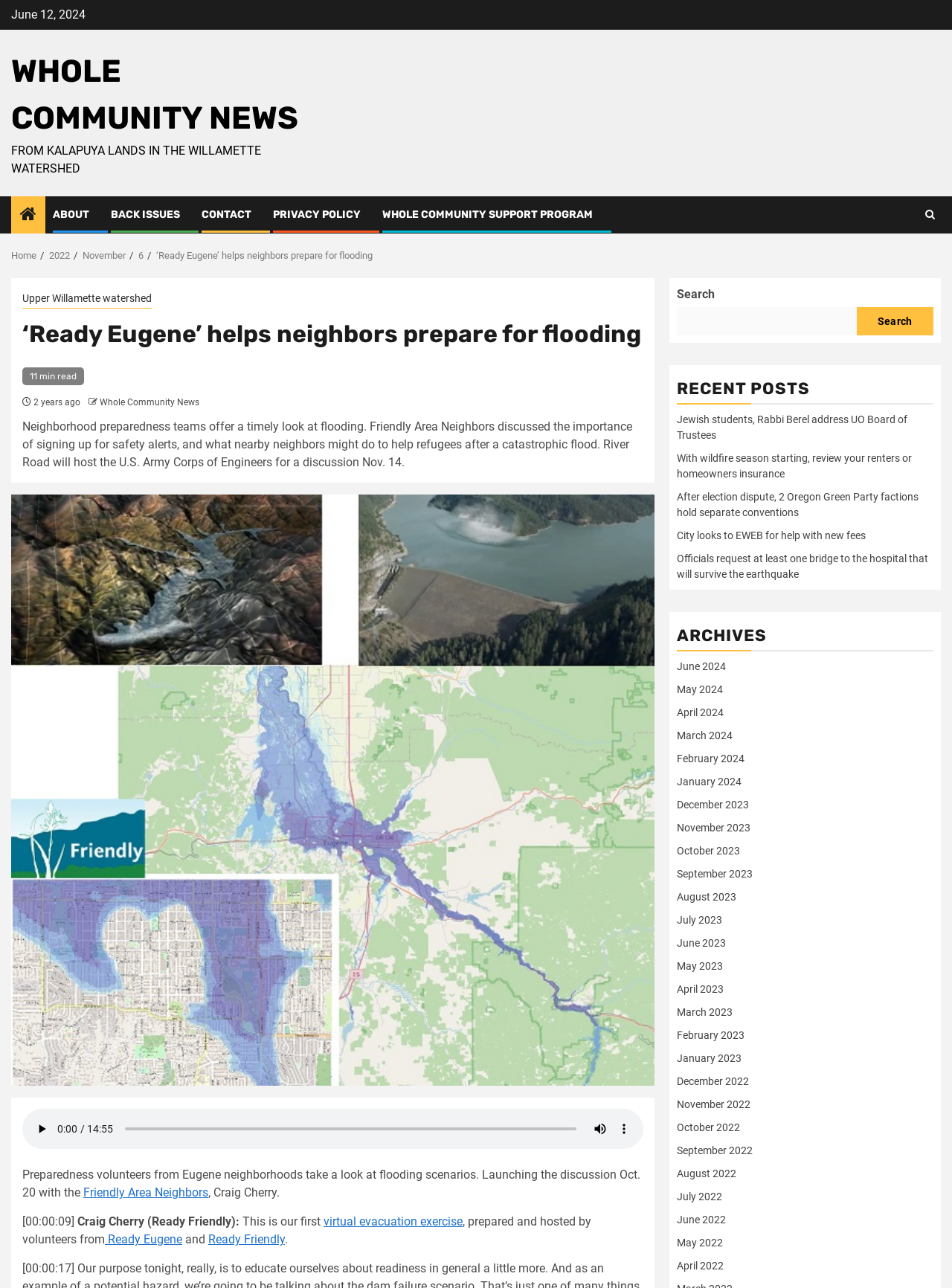Describe all the visual and textual components of the webpage comprehensively.

This webpage is an article from Whole Community News, titled "'Ready Eugene' helps neighbors prepare for flooding". The article is dated June 12, 2024, and is categorized under the Upper Willamette watershed. The webpage has a navigation bar at the top with links to the home page, archives, and other sections.

Below the navigation bar, there is a header section with a link to the Whole Community News website and a breadcrumbs trail showing the article's location within the website. The article's title is displayed prominently, along with a brief summary of the article's content.

The main content of the article is divided into sections, with headings and subheadings. The article discusses neighborhood preparedness teams and their efforts to prepare for flooding, including a virtual evacuation exercise hosted by Ready Eugene and Ready Friendly. There are quotes from Craig Cherry, a representative from Ready Friendly, and a description of the exercise.

The article also includes a figure, which appears to be an audio player with controls to play, pause, and mute the audio. Below the figure, there is a section with links to related articles and a search bar.

On the right-hand side of the webpage, there are sections for recent posts, archives, and a search function. The recent posts section lists several article titles with links to the full articles, while the archives section lists links to articles from previous months and years.

Overall, the webpage is well-organized and easy to navigate, with clear headings and sections that make it easy to find specific information.